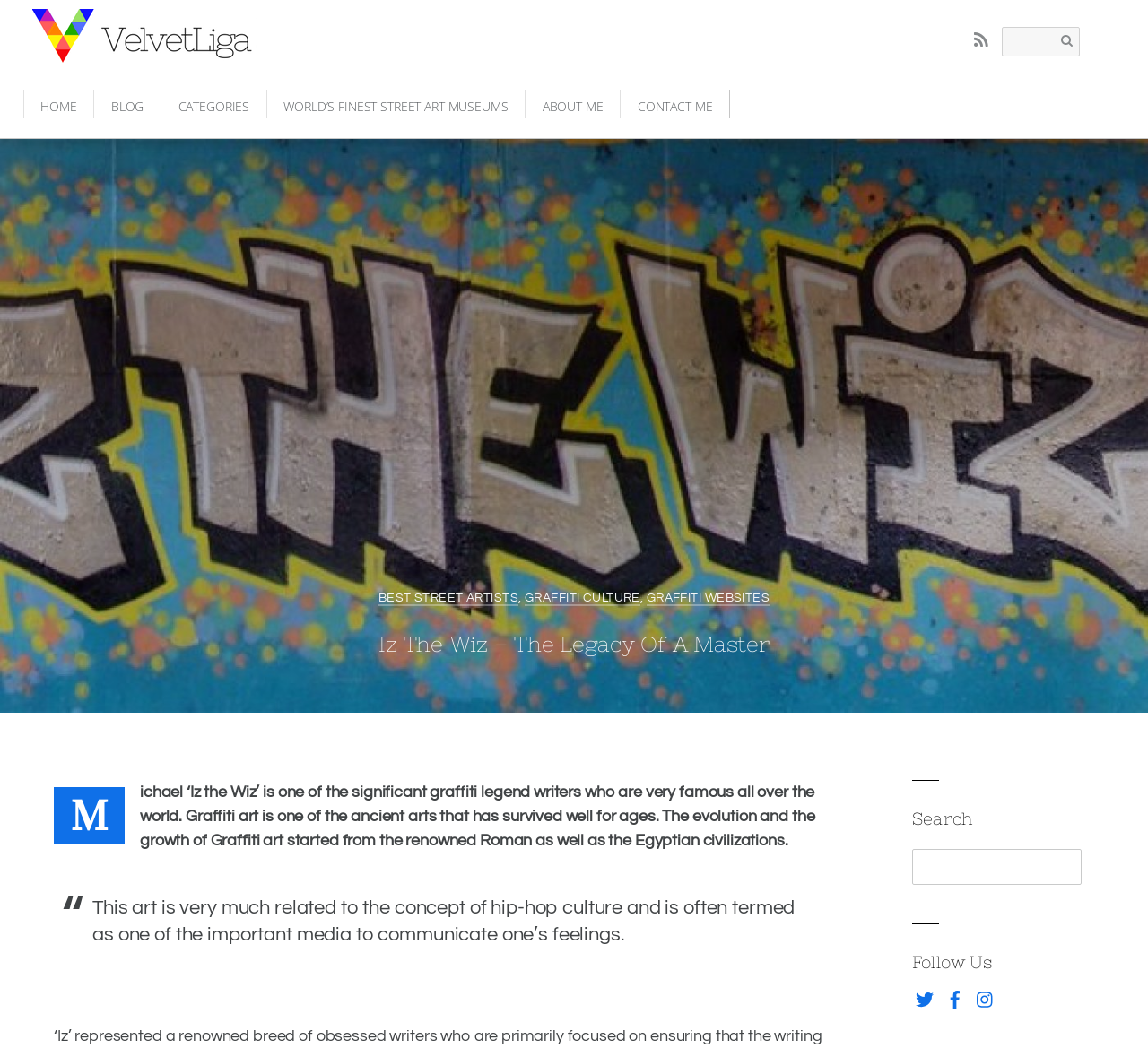Identify and provide the bounding box coordinates of the UI element described: "UK". The coordinates should be formatted as [left, top, right, bottom], with each number being a float between 0 and 1.

None